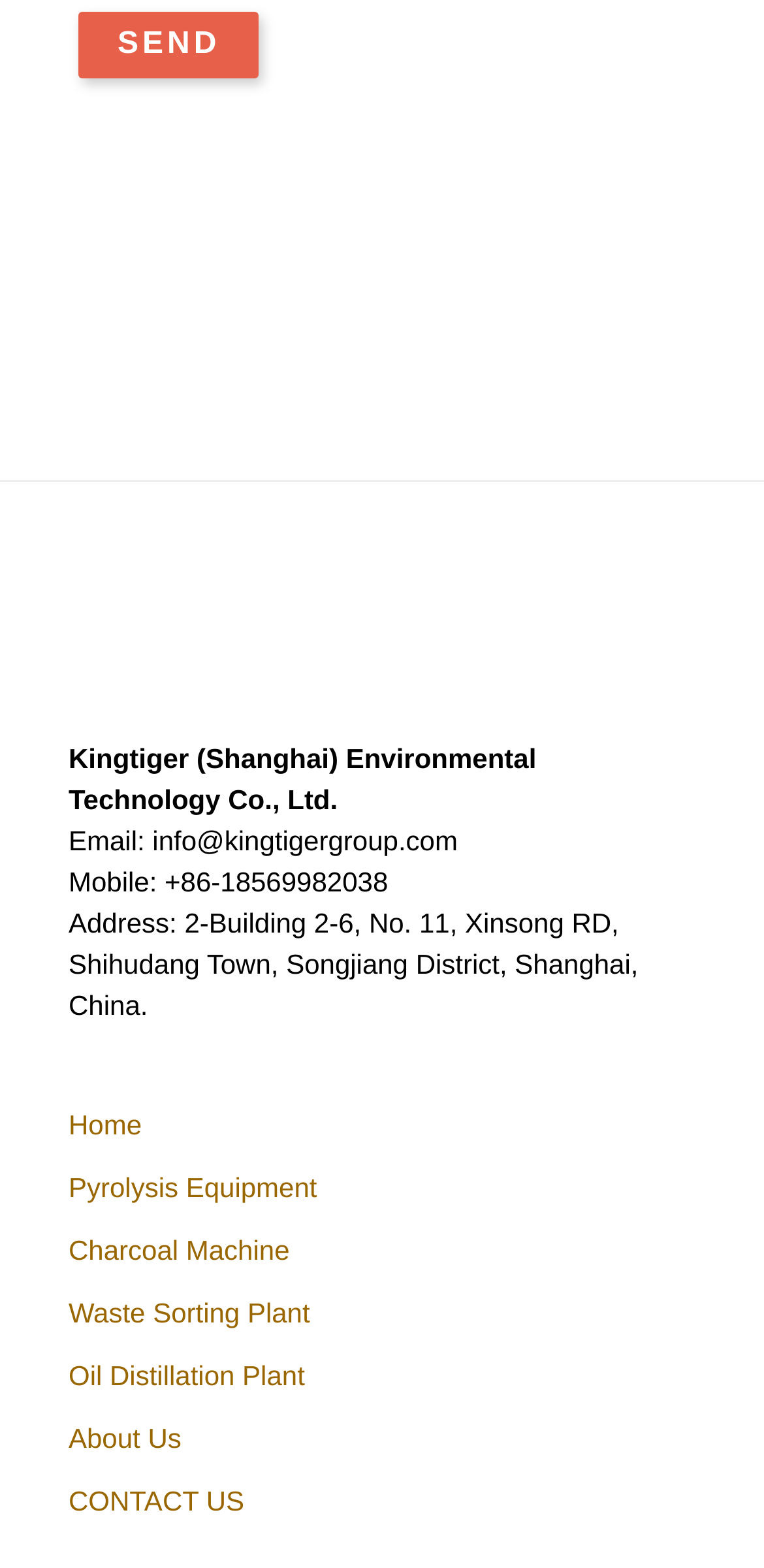Please answer the following question using a single word or phrase: 
What is the purpose of the 'Send' button?

To send a message